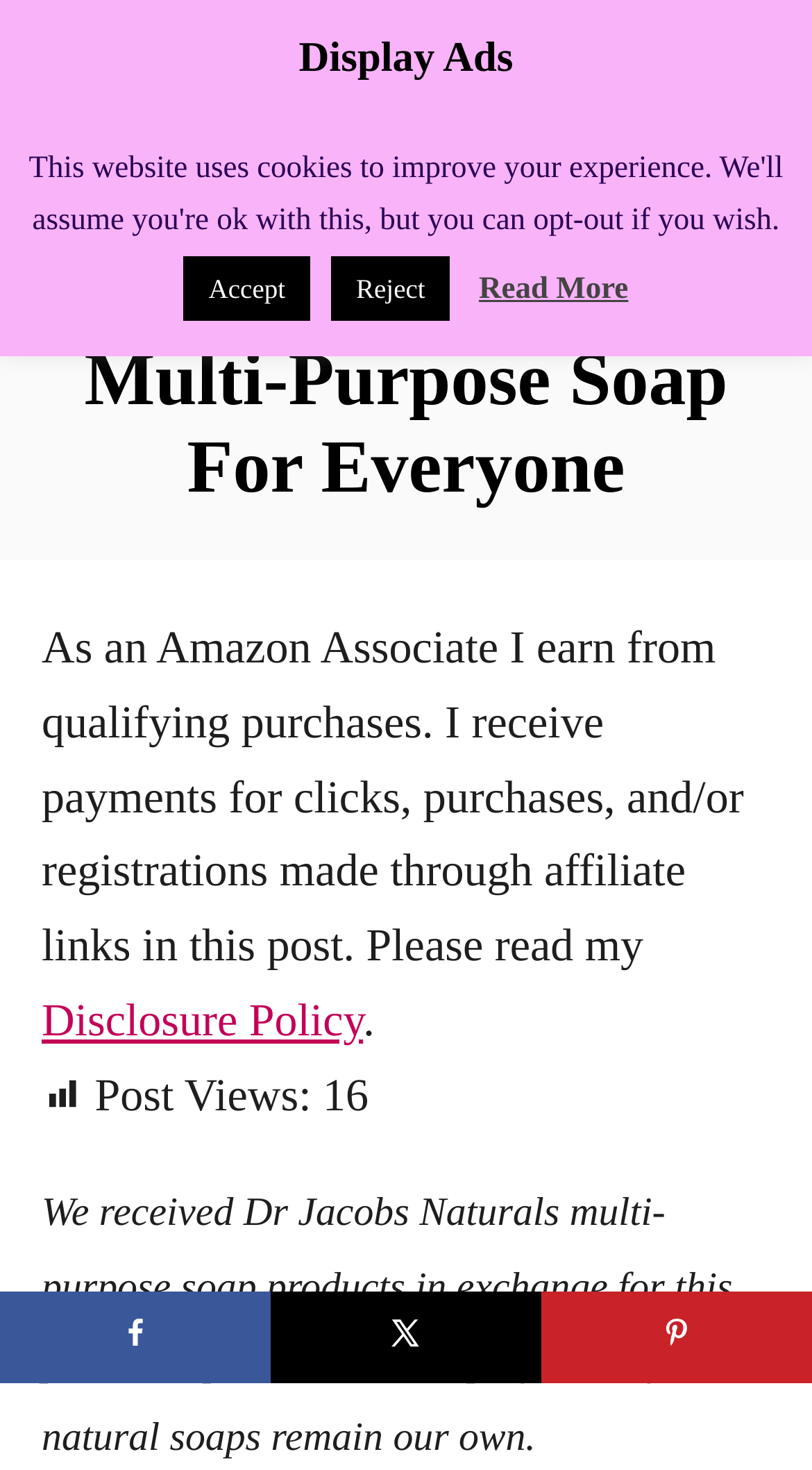Please locate the UI element described by "Accept" and provide its bounding box coordinates.

[0.226, 0.175, 0.382, 0.219]